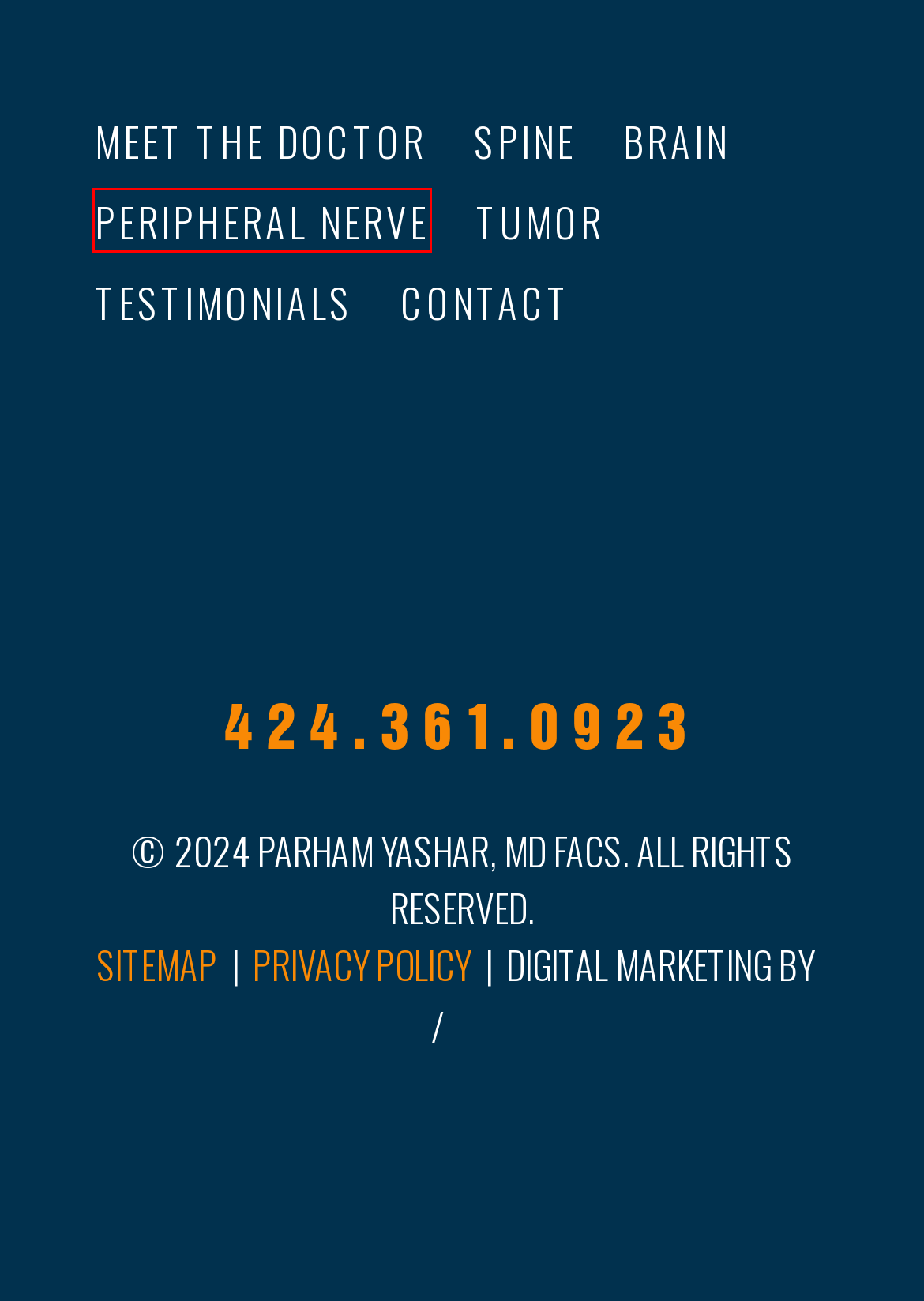You are given a webpage screenshot where a red bounding box highlights an element. Determine the most fitting webpage description for the new page that loads after clicking the element within the red bounding box. Here are the candidates:
A. Peripheral Nerve Surgery Los Angeles | Nerve Damage Treatment Center
B. SEO | Digital Marketing Company | Brea, Orange Country, California
C. Testimonials - Yashar Neurosurgery | Beverly Hills
D. Spine Surgery Options | Yashar Neurosurgery
E. Brain Surgery Los Angeles - Best Minimally Invasive Specialist | Yashar
F. Tumor Overview - Yashar Neurosurgery
G. Spine Surgeon Beverly Hills | Neurosurgeon Los Angeles
H. About Parham Yashar, MD | Yashar Neurosurgery

A